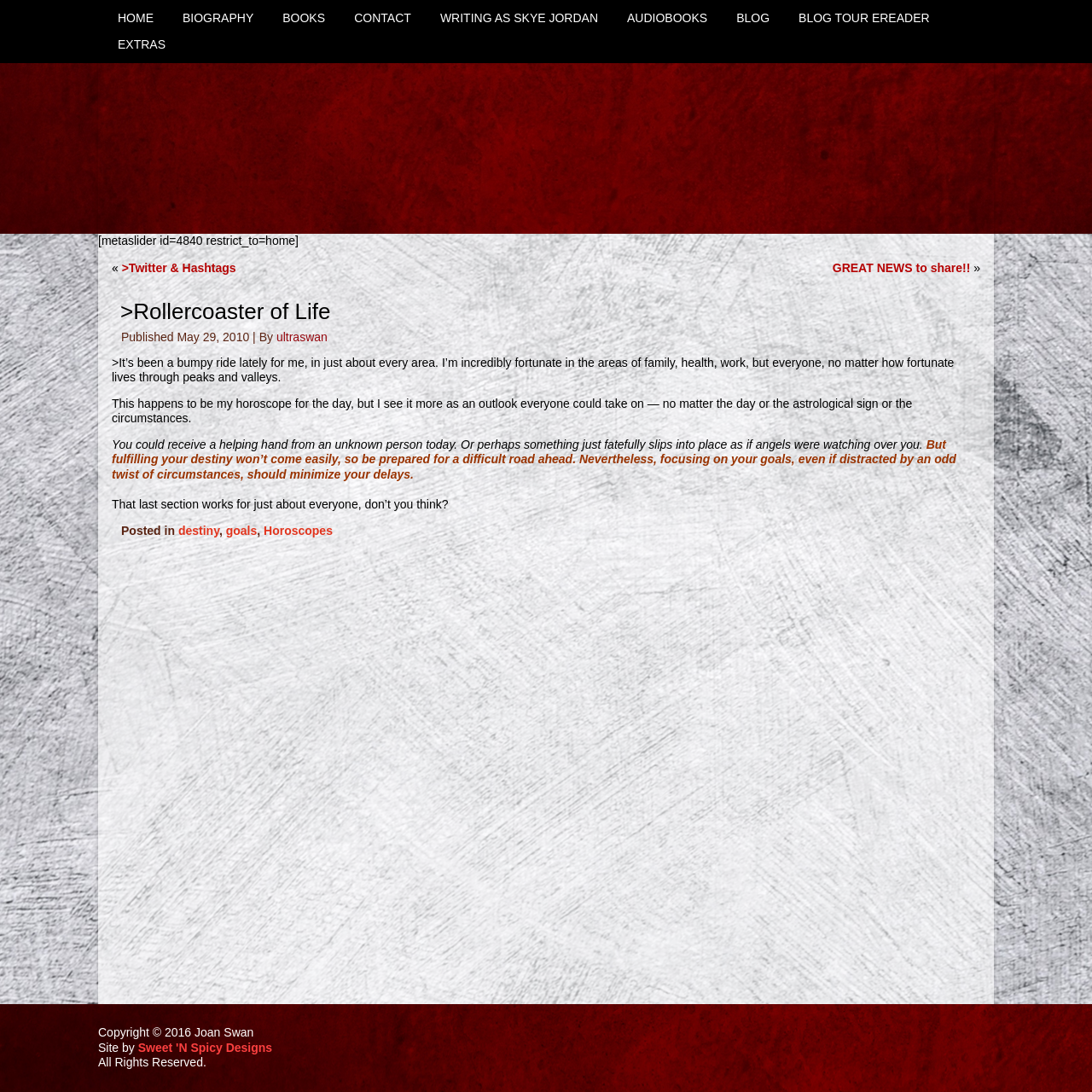Please find the bounding box coordinates of the element's region to be clicked to carry out this instruction: "Learn more about 'Who We Are'".

None